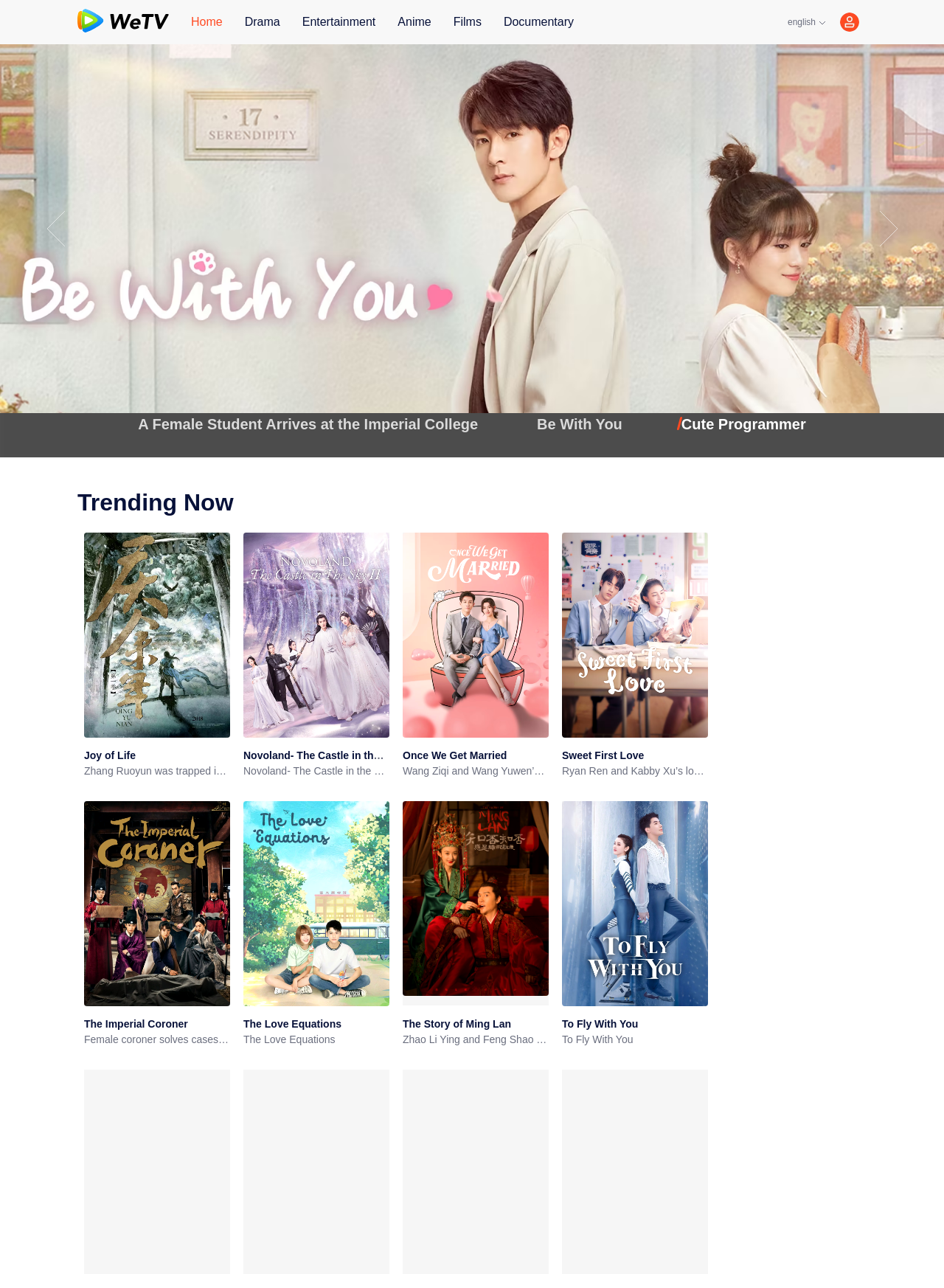Detail the various sections and features present on the webpage.

This webpage appears to be a platform for streaming or browsing Chinese dramas and TV shows. At the top, there is a logo image, followed by a navigation menu with links to different categories, including "Home", "Drama", "Entertainment", "Anime", "Films", and "Documentary". To the right of the navigation menu, there is a small image and a text "english" indicating the language preference.

Below the navigation menu, there are three images, likely representing featured shows or promotions. The main content of the page is divided into sections, each featuring a TV show or drama. There are six sections in total, each containing an image, a heading, a link, and a brief paragraph describing the show. The shows are arranged in a grid-like layout, with three sections in the first row and three in the second row.

The first section features "Joy of Life", with an image, a heading, and a paragraph describing the show. Below this section, there are links to other shows, including "Novoland- The Castle in the Sky S2", "Once We Get Married", "Sweet First Love", "The Imperial Coroner", "The Love Equations", "The Story of Ming Lan", and "To Fly With You". Each of these sections follows a similar layout, with an image, a heading, a link, and a brief description.

At the bottom of the page, there are additional links to more shows, including "You Are My Glory", "You Are My Hero", "The Sword and The Brocade", and "You Are My Destiny". Overall, the webpage appears to be a catalog of Chinese TV shows and dramas, allowing users to browse and discover new content.